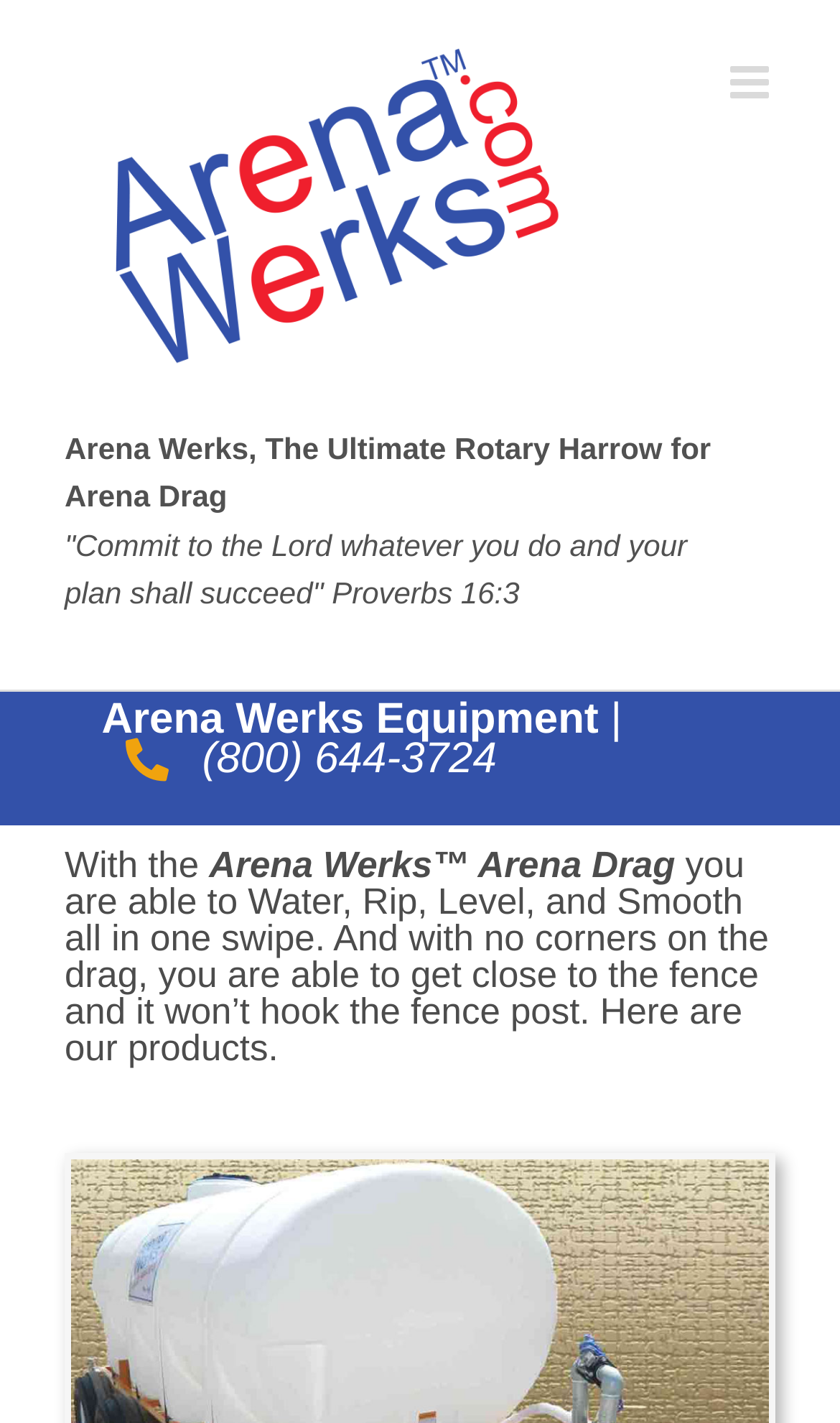Using the description "aria-label="Toggle mobile menu"", locate and provide the bounding box of the UI element.

[0.869, 0.042, 0.923, 0.074]